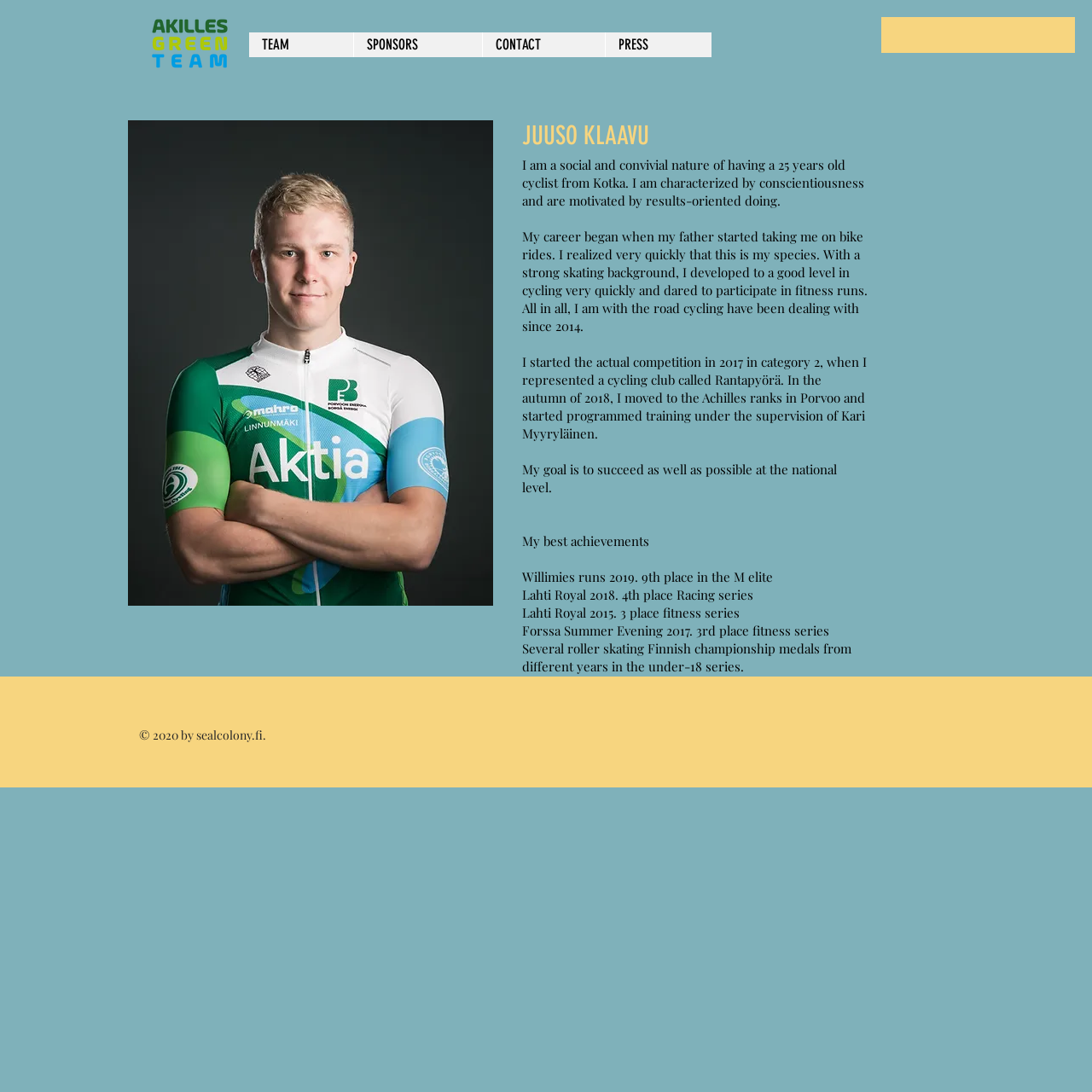Please provide a short answer using a single word or phrase for the question:
What is the name of the event where Juuso Klaavu got 9th place?

Willimies runs 2019